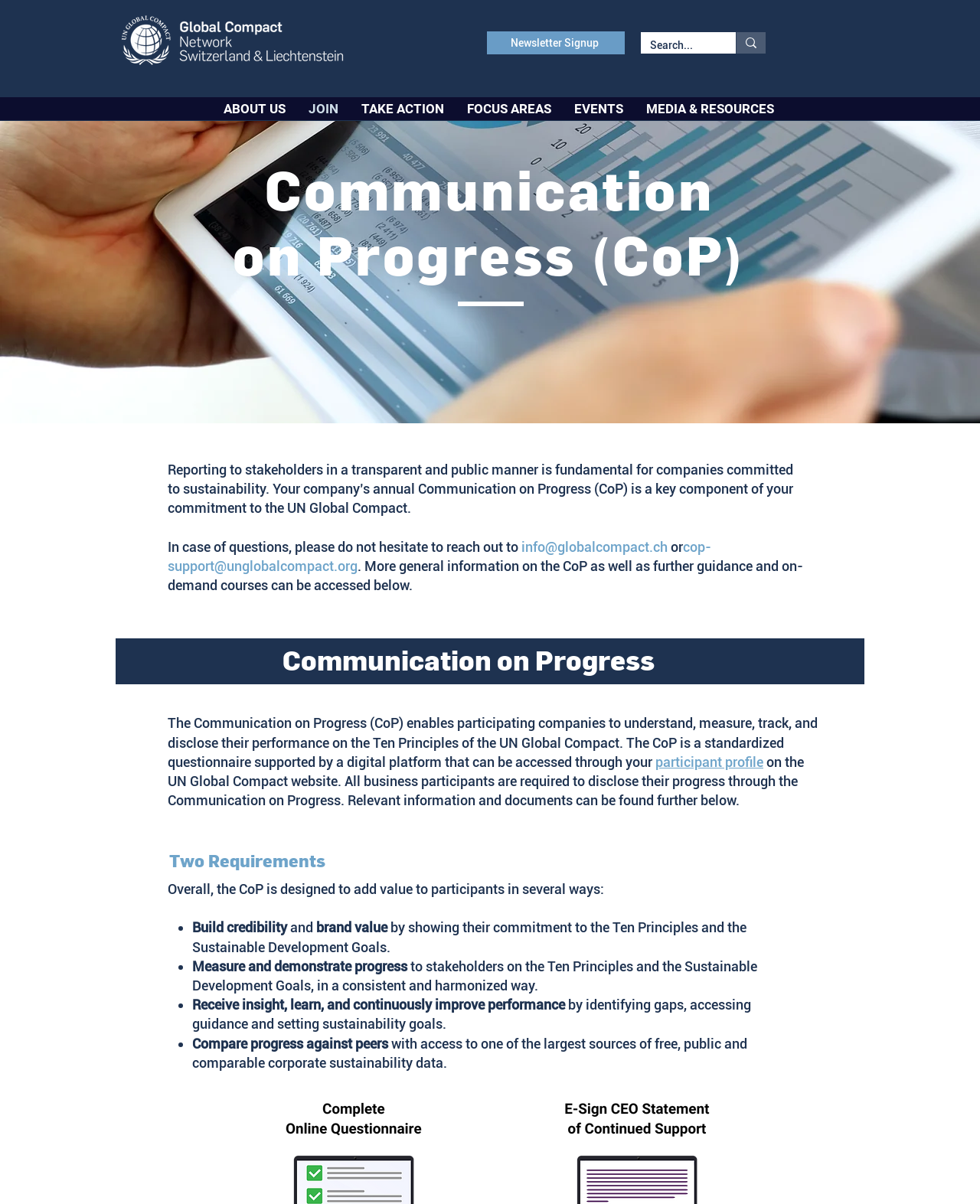Answer succinctly with a single word or phrase:
What is the role of the UN Global Compact website?

Access participant profile